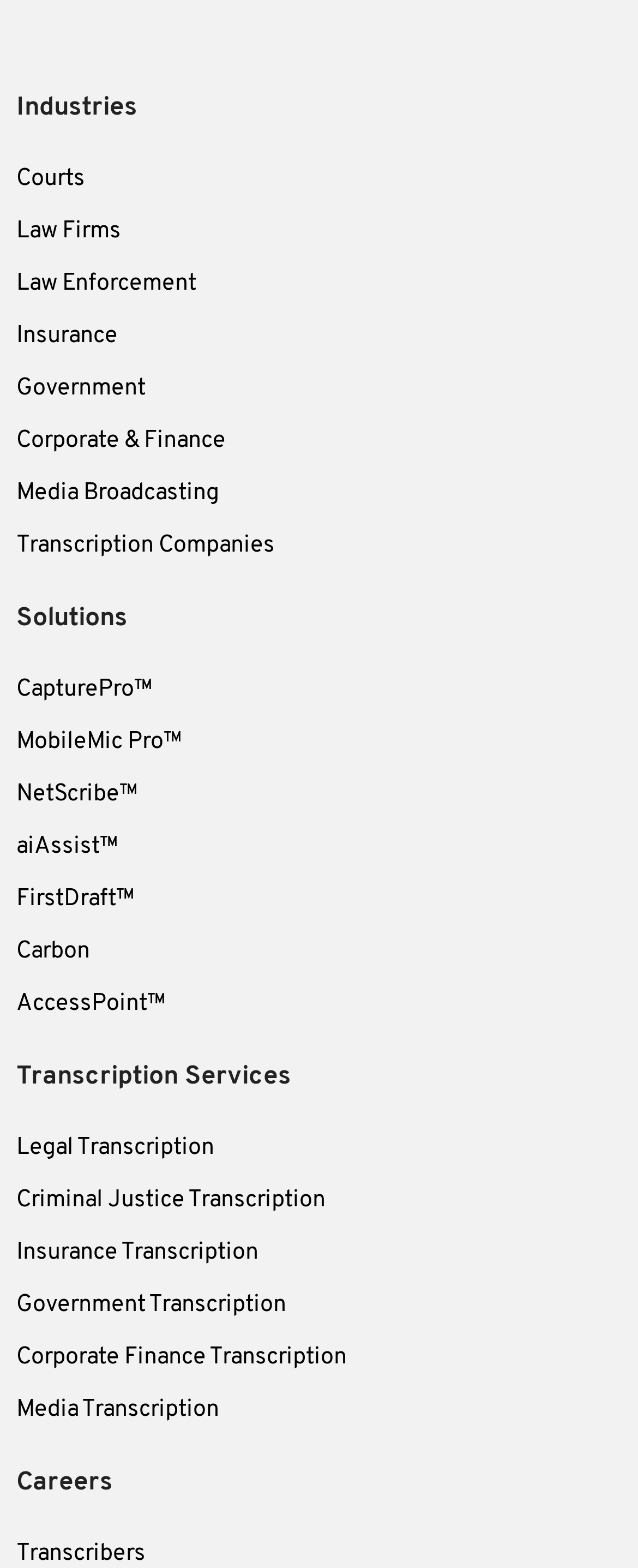For the given element description Emergency Plumber Services, determine the bounding box coordinates of the UI element. The coordinates should follow the format (top-left x, top-left y, bottom-right x, bottom-right y) and be within the range of 0 to 1.

None